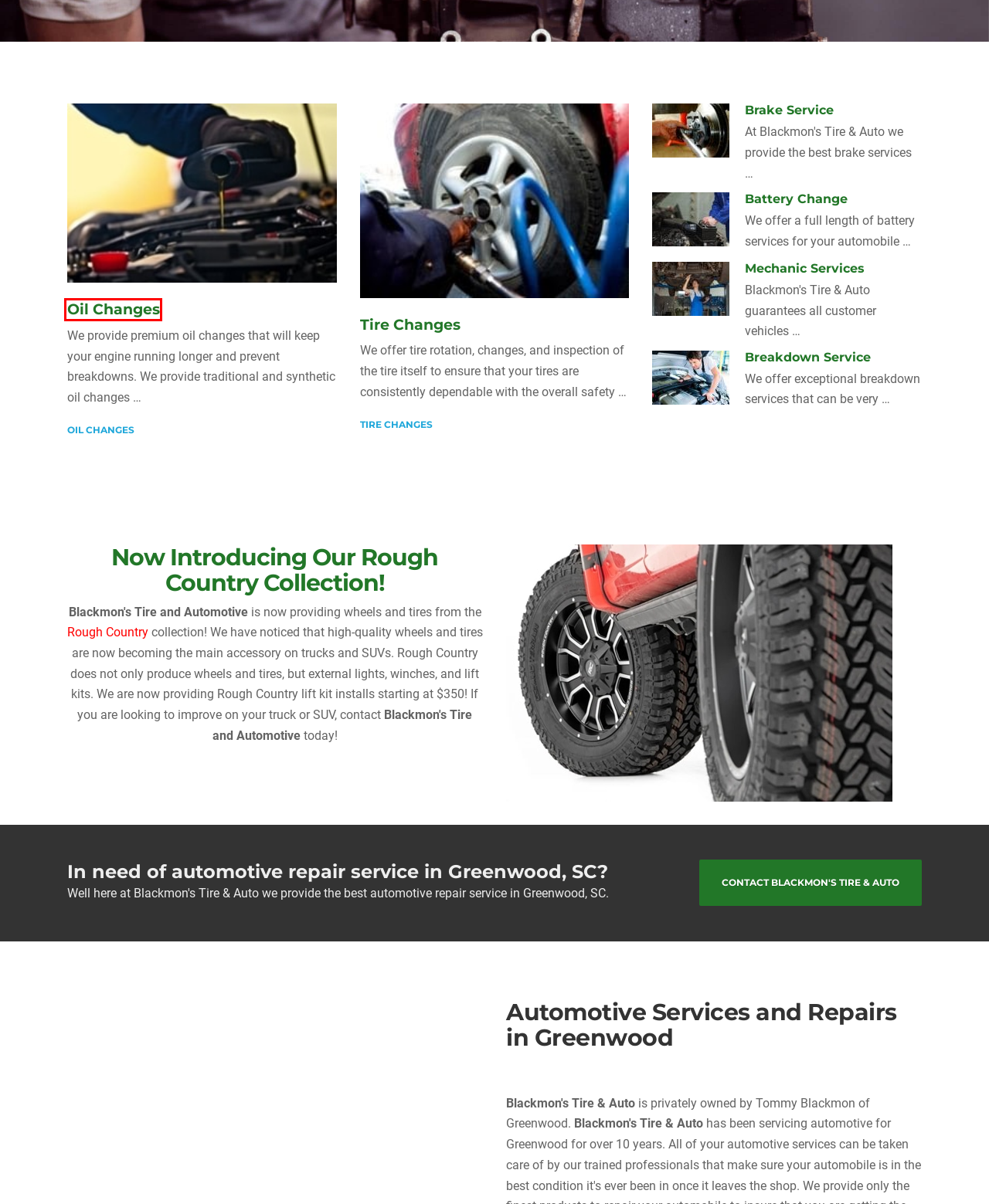Examine the screenshot of the webpage, which has a red bounding box around a UI element. Select the webpage description that best fits the new webpage after the element inside the red bounding box is clicked. Here are the choices:
A. Oil Changes
B. Tire Changes
C. Brake Service
D. Lift Kits & Truck Accessories | Rough Country
E. Breakdown Service
F. Mechanic Service
G. Battery Change
H. WordPress Themes - ProteusThemes

A